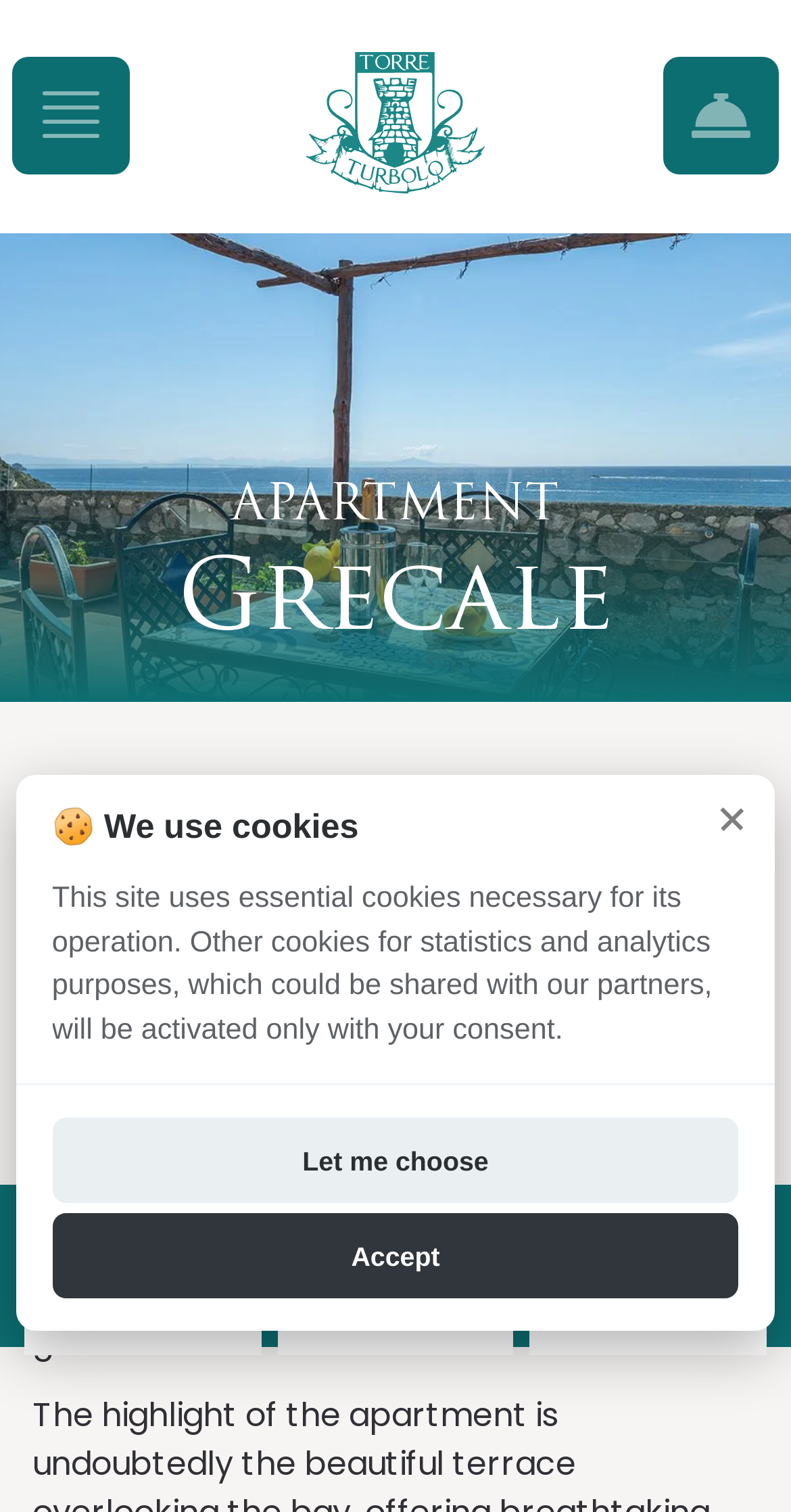Locate the bounding box coordinates of the region to be clicked to comply with the following instruction: "Open the menu". The coordinates must be four float numbers between 0 and 1, in the form [left, top, right, bottom].

[0.015, 0.038, 0.164, 0.115]